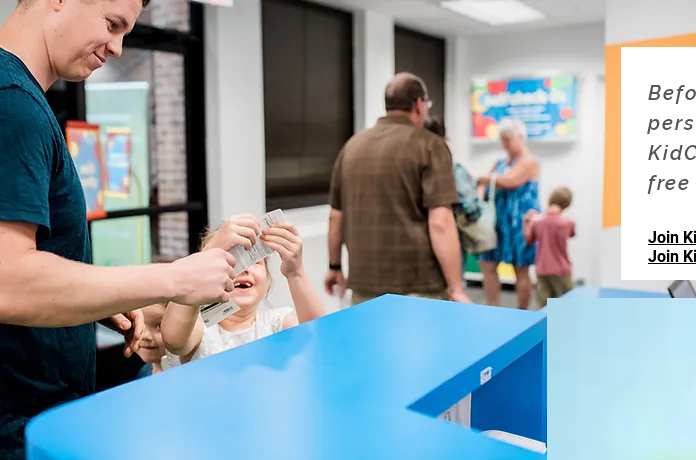Could you please study the image and provide a detailed answer to the question:
How many hands is the child using to hold something?

The caption describes the child as 'joyfully holding something in both hands', implying that the child is using both hands to grasp an object.